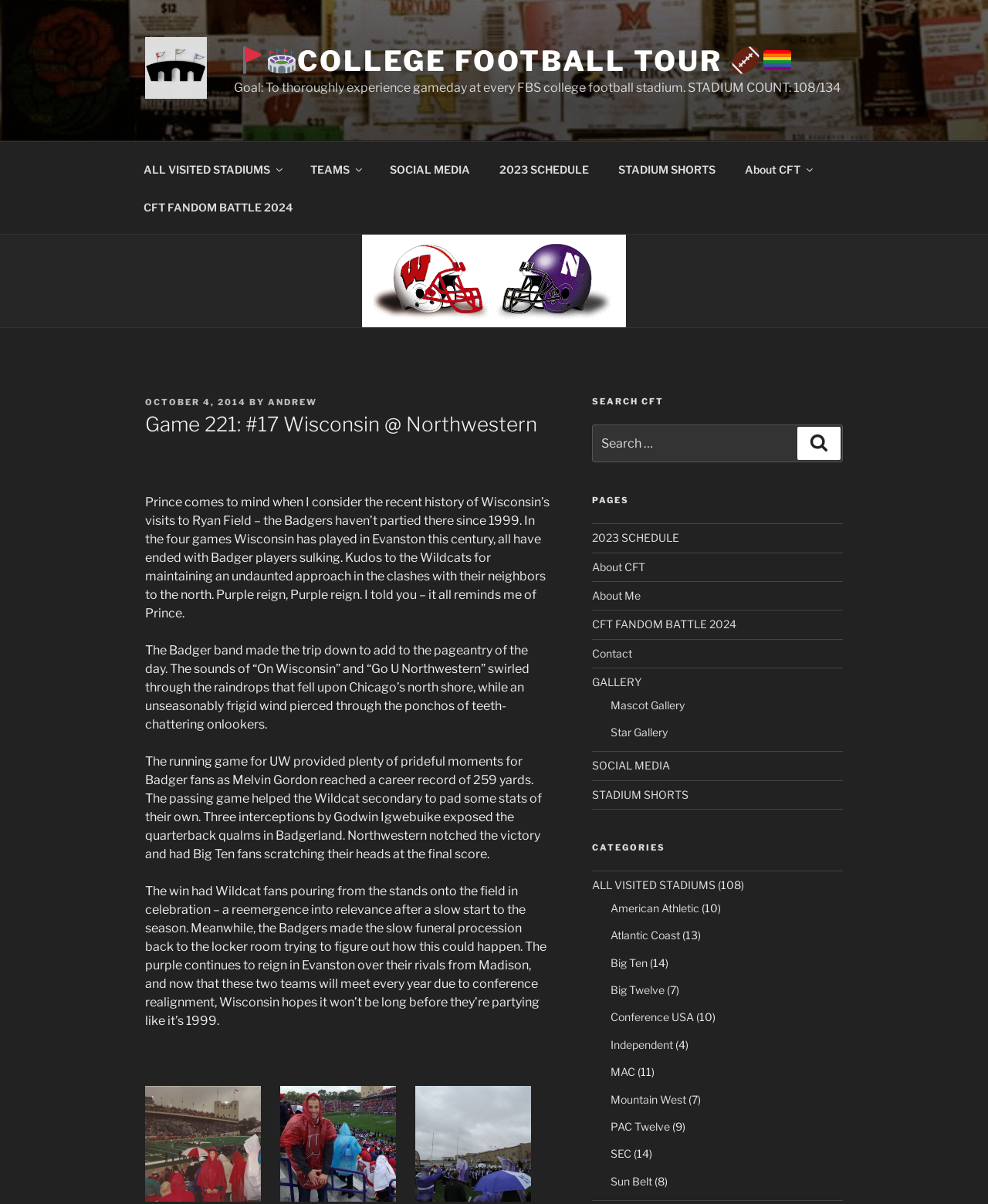Please answer the following question as detailed as possible based on the image: 
What is the career record of Melvin Gordon?

The text 'The running game for UW provided plenty of prideful moments for Badger fans as Melvin Gordon reached a career record of 259 yards.' indicates that Melvin Gordon's career record is 259 yards, which is mentioned in the context of the running game for UW.